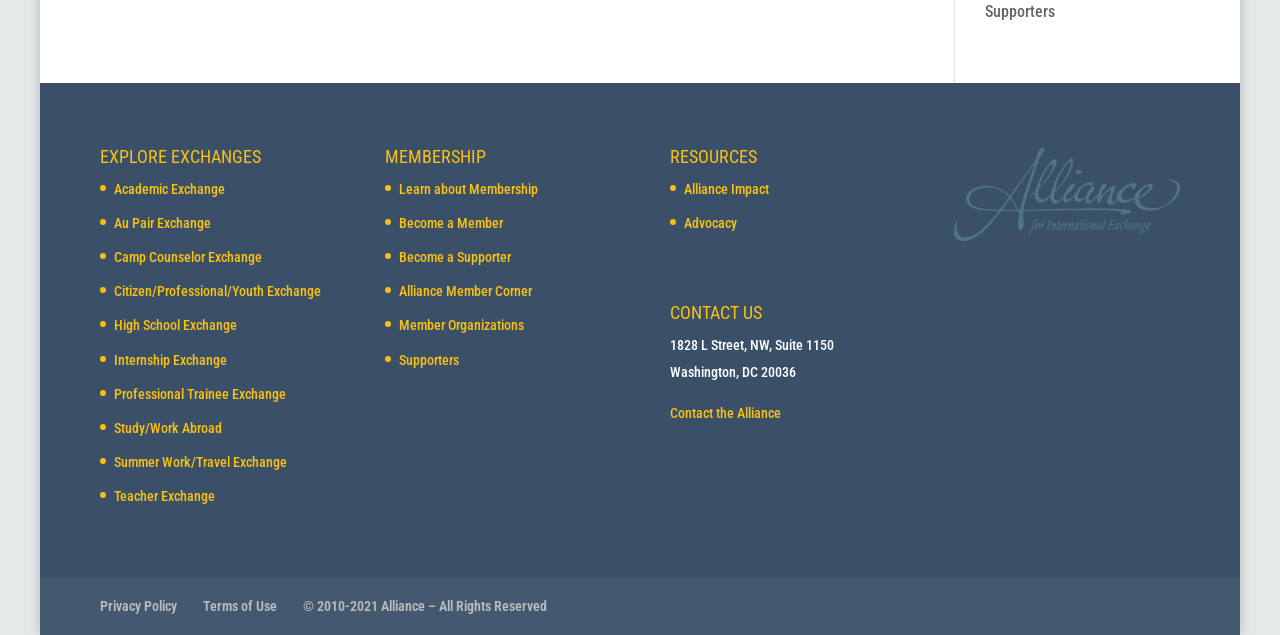Find the bounding box coordinates for the area that must be clicked to perform this action: "Contact the Alliance".

[0.523, 0.638, 0.61, 0.663]